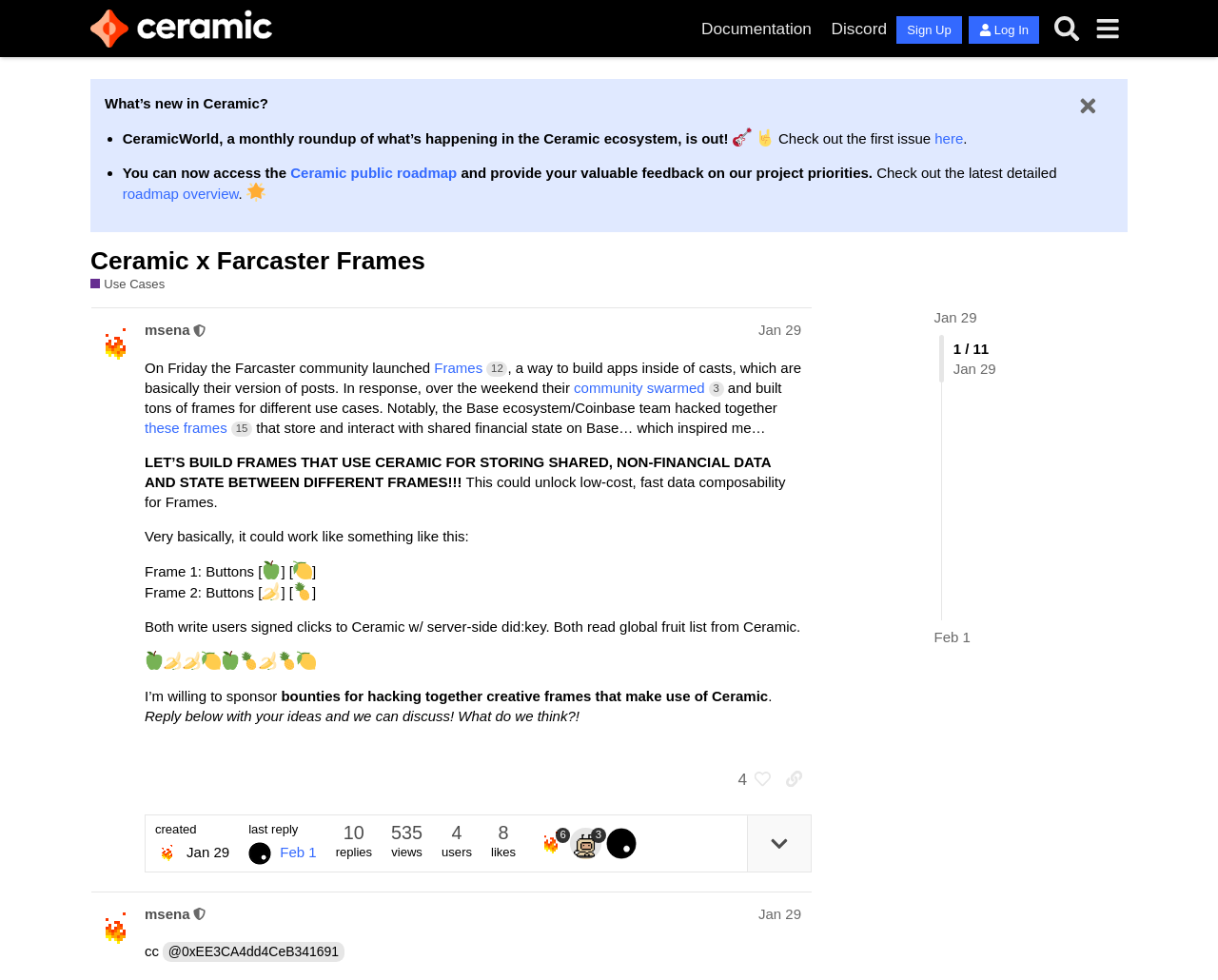Refer to the screenshot and give an in-depth answer to this question: How many images are there in the post by msena?

The post by msena contains 9 images, which are ':guitar:', ':metal:', ':star2:', ':green_apple:', ':lemon:', ':banana:', ':pineapple:', ':green_apple:', and ':banana:'.